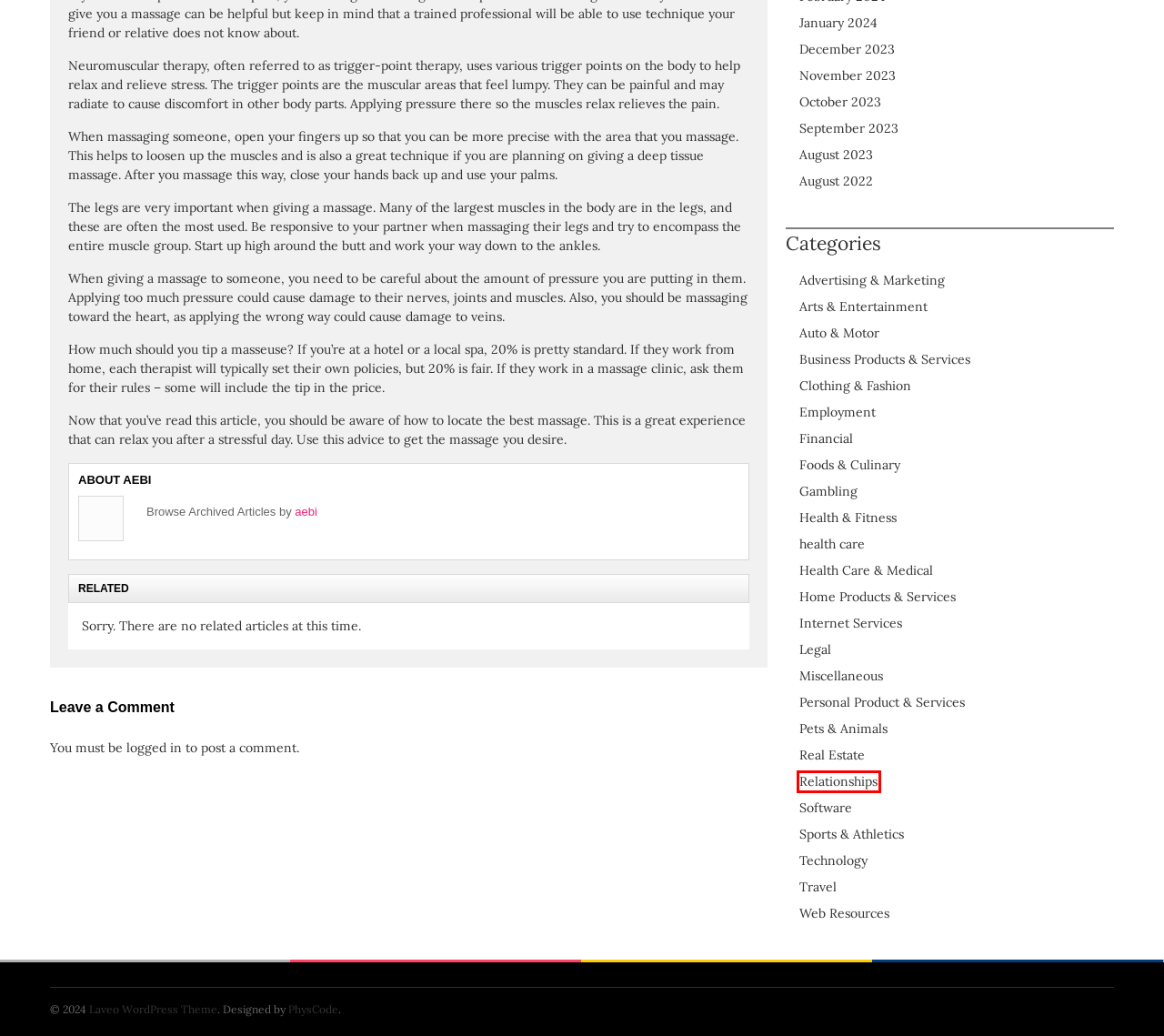You have a screenshot of a webpage where a red bounding box highlights a specific UI element. Identify the description that best matches the resulting webpage after the highlighted element is clicked. The choices are:
A. Arts & Entertainment – Caqnqunyi
B. Relationships – Caqnqunyi
C. Clothing & Fashion – Caqnqunyi
D. Pets & Animals – Caqnqunyi
E. Foods & Culinary – Caqnqunyi
F. Web Resources – Caqnqunyi
G. Travel – Caqnqunyi
H. Log In ‹ Caqnqunyi — WordPress

B